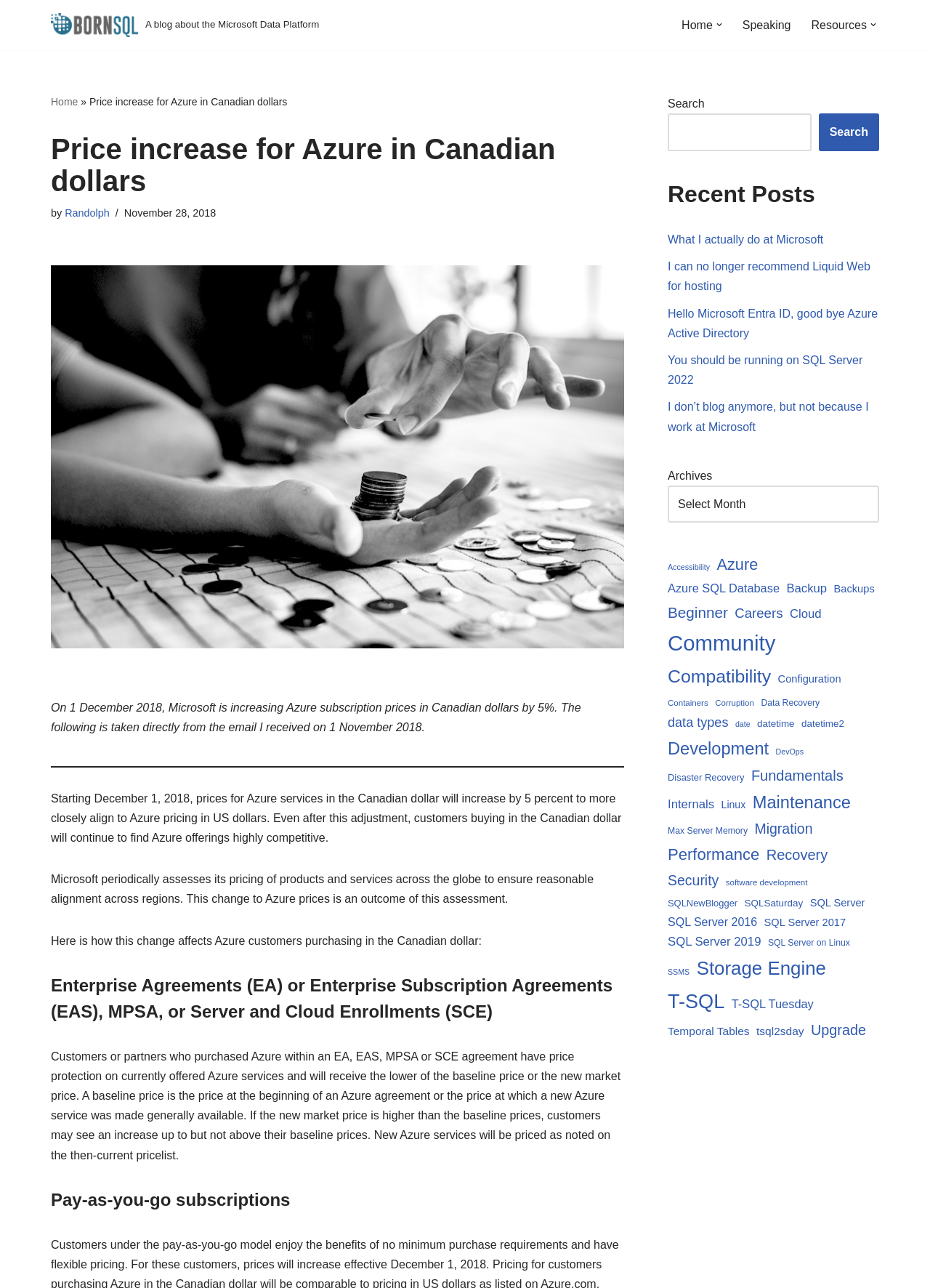Pinpoint the bounding box coordinates of the element you need to click to execute the following instruction: "Search for something". The bounding box should be represented by four float numbers between 0 and 1, in the format [left, top, right, bottom].

[0.718, 0.088, 0.872, 0.117]